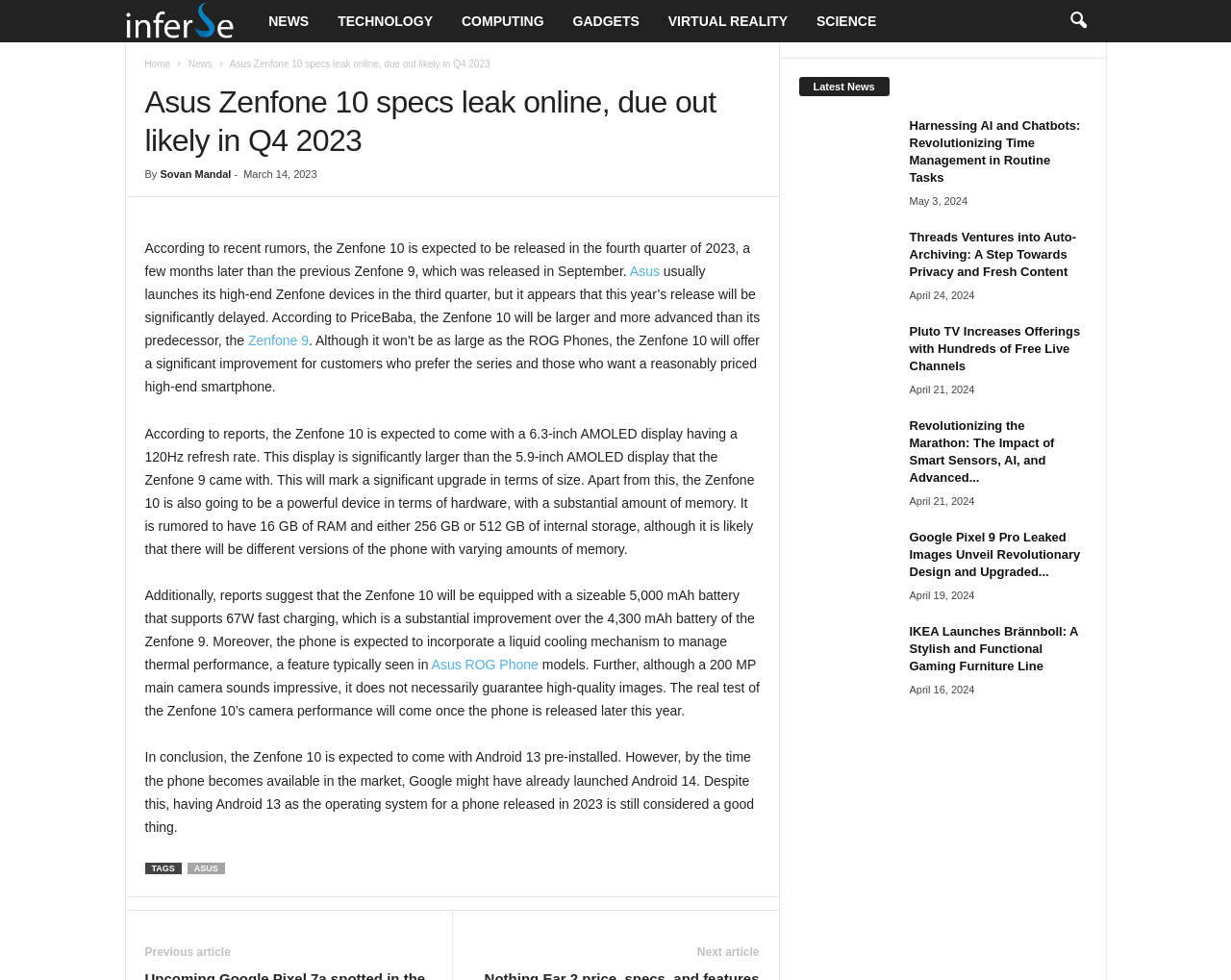What is the name of the author of the article?
Answer the question with detailed information derived from the image.

The article mentions the author's name, Sovan Mandal, which is mentioned in the byline of the article.